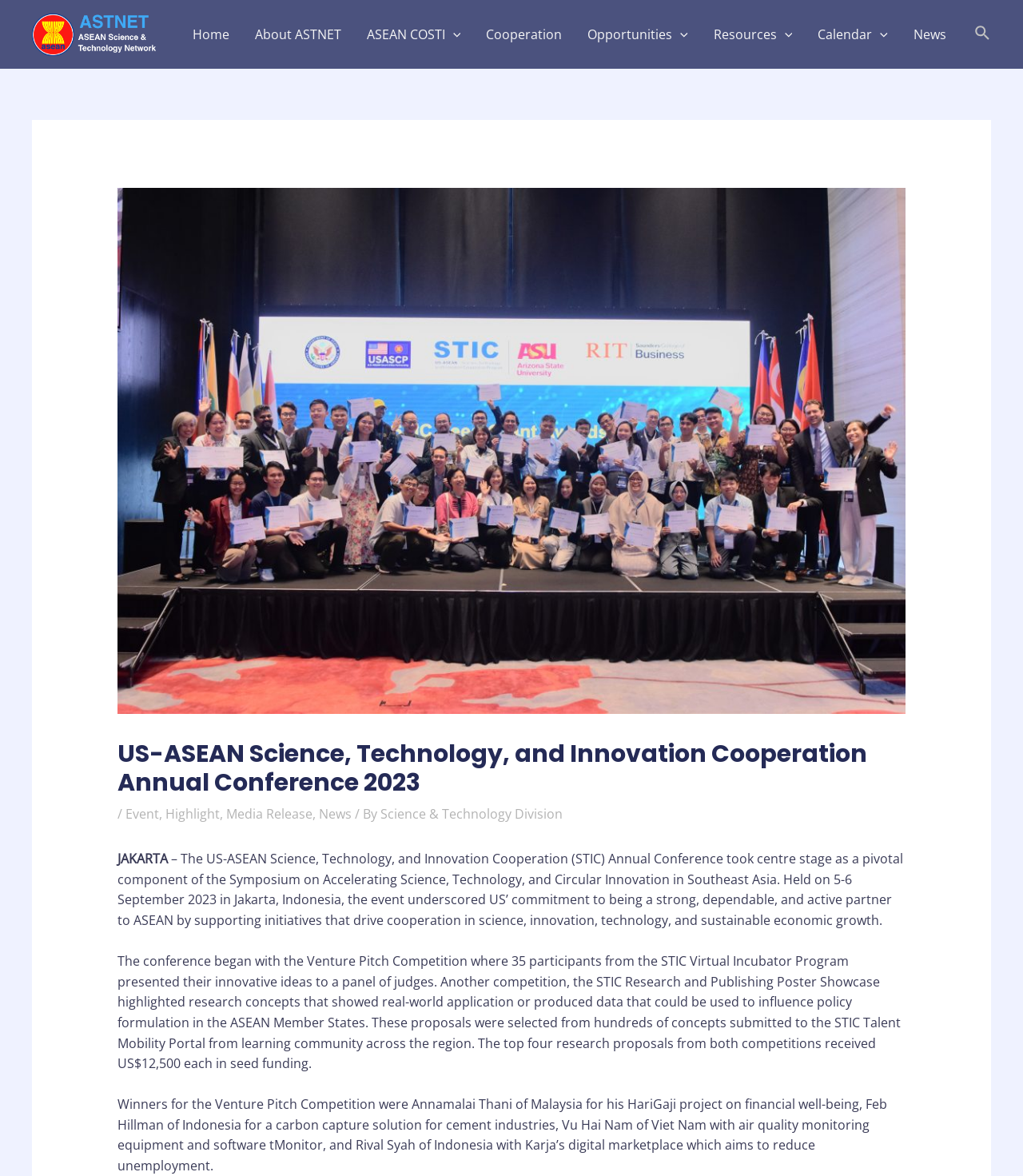Find the bounding box of the web element that fits this description: "Elizabethan Costume Page".

None